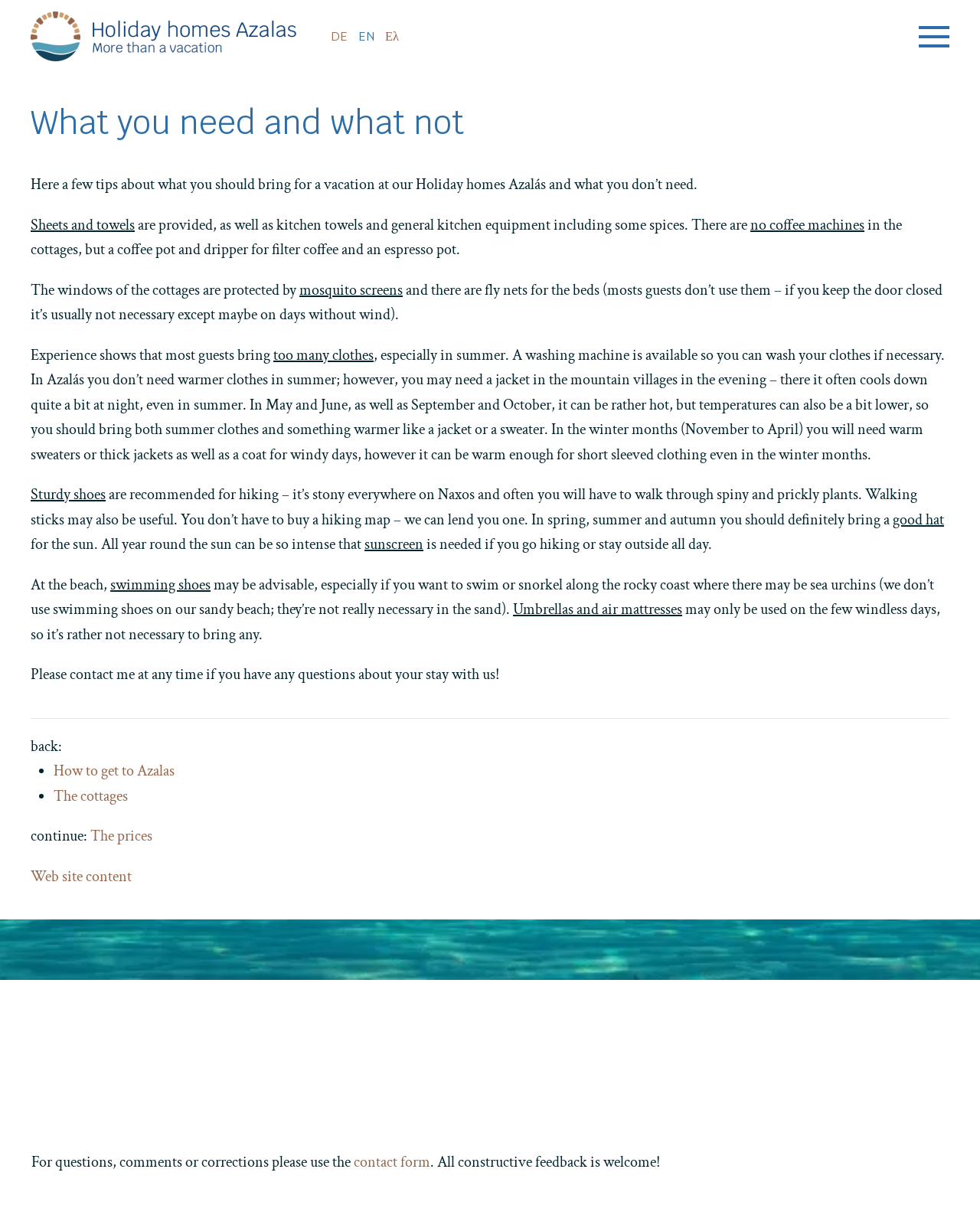Respond to the following question using a concise word or phrase: 
How can you contact the owner?

Using the contact form